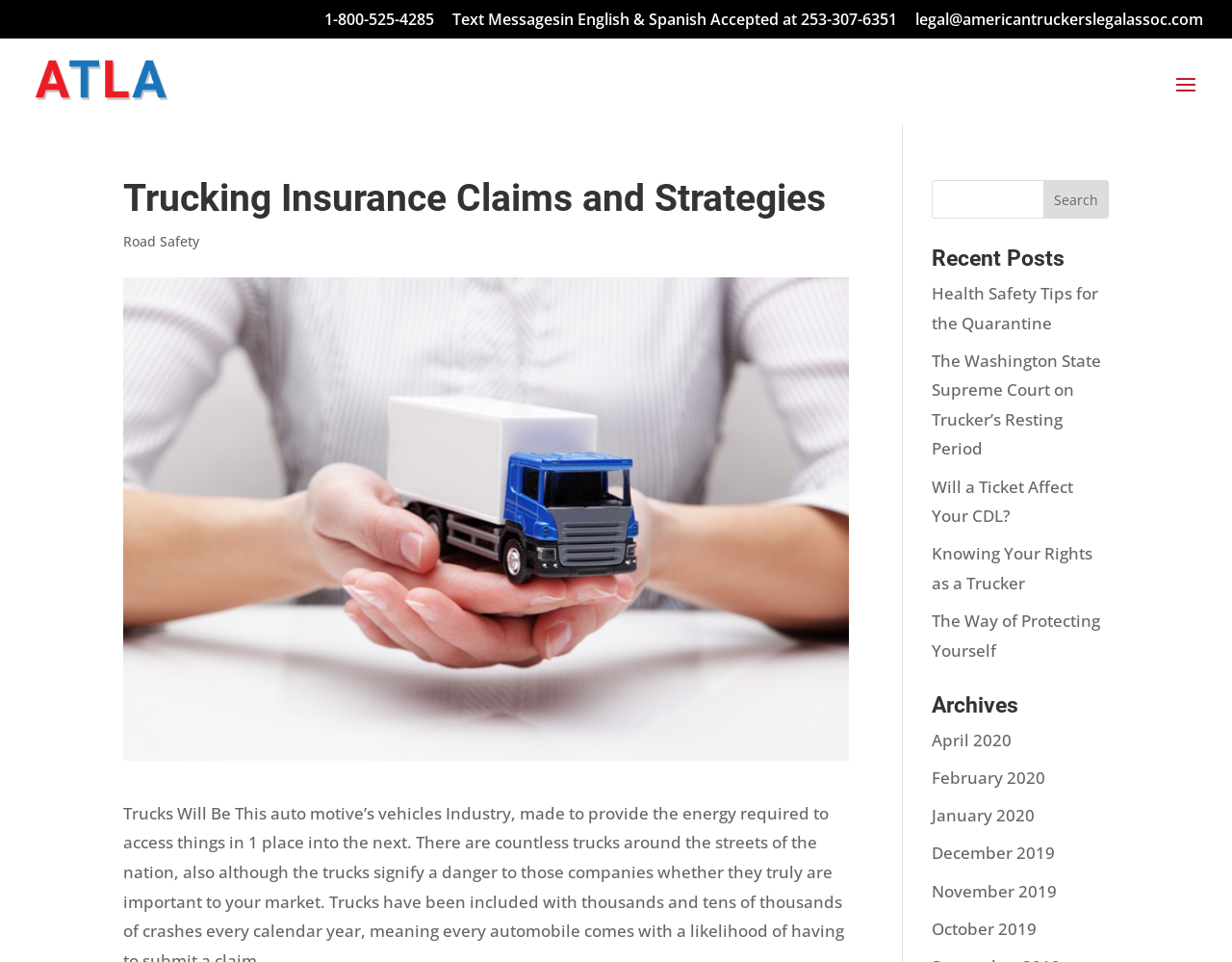Find the bounding box coordinates for the element that must be clicked to complete the instruction: "View the Archives for April 2020". The coordinates should be four float numbers between 0 and 1, indicated as [left, top, right, bottom].

[0.756, 0.758, 0.821, 0.781]